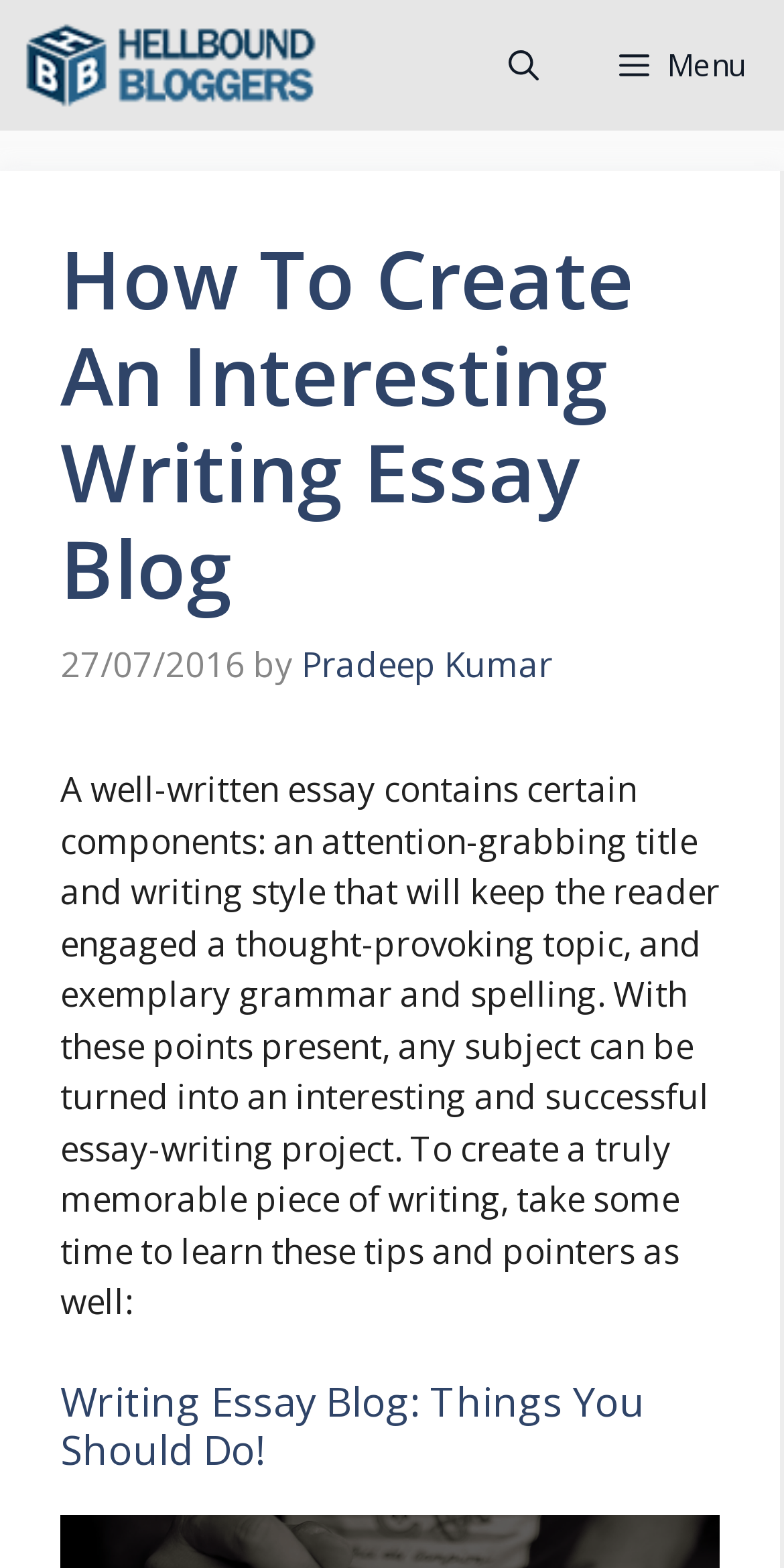What is the purpose of the article?
Answer the question based on the image using a single word or a brief phrase.

To provide tips on writing an interesting essay blog